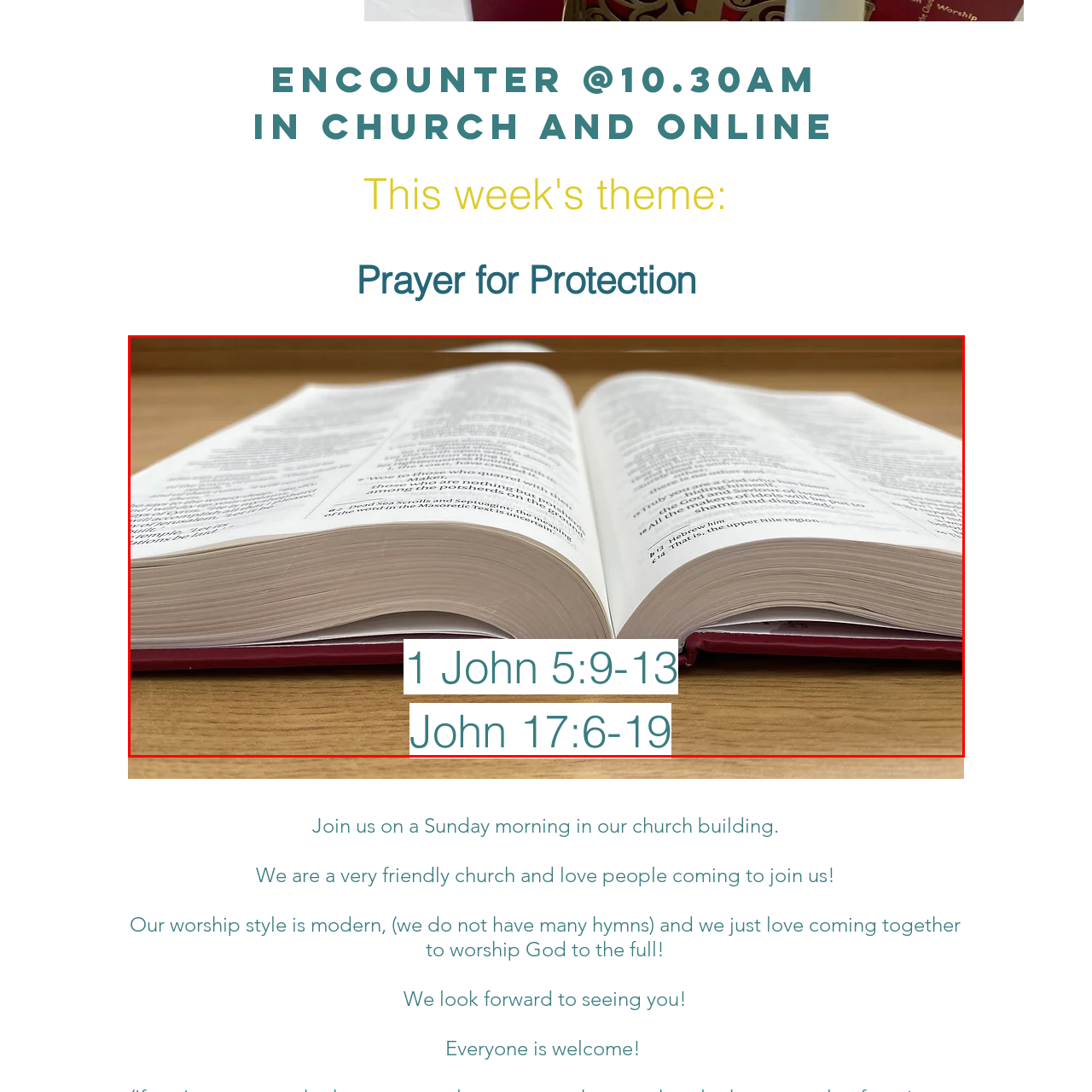Offer a detailed account of the image that is framed by the red bounding box.

The image captures a close-up view of an open Bible, showcasing the text on the pages that are spread open on a wooden surface. Prominently displayed at the bottom of the image are the Scripture references "1 John 5:9-13" and "John 17:6-19," indicating specific passages being focused on for reflection or discussion. The intricate details of the pages reveal fine print and clear spacing, highlighting the reverence of the text. This visual serves as a rich backdrop for the spiritual themes of the day, as indicated by the context of the accompanying heading, "This week's theme: Prayer for Protection," suggesting that these passages may play a significant role in the church's discussions and teachings.